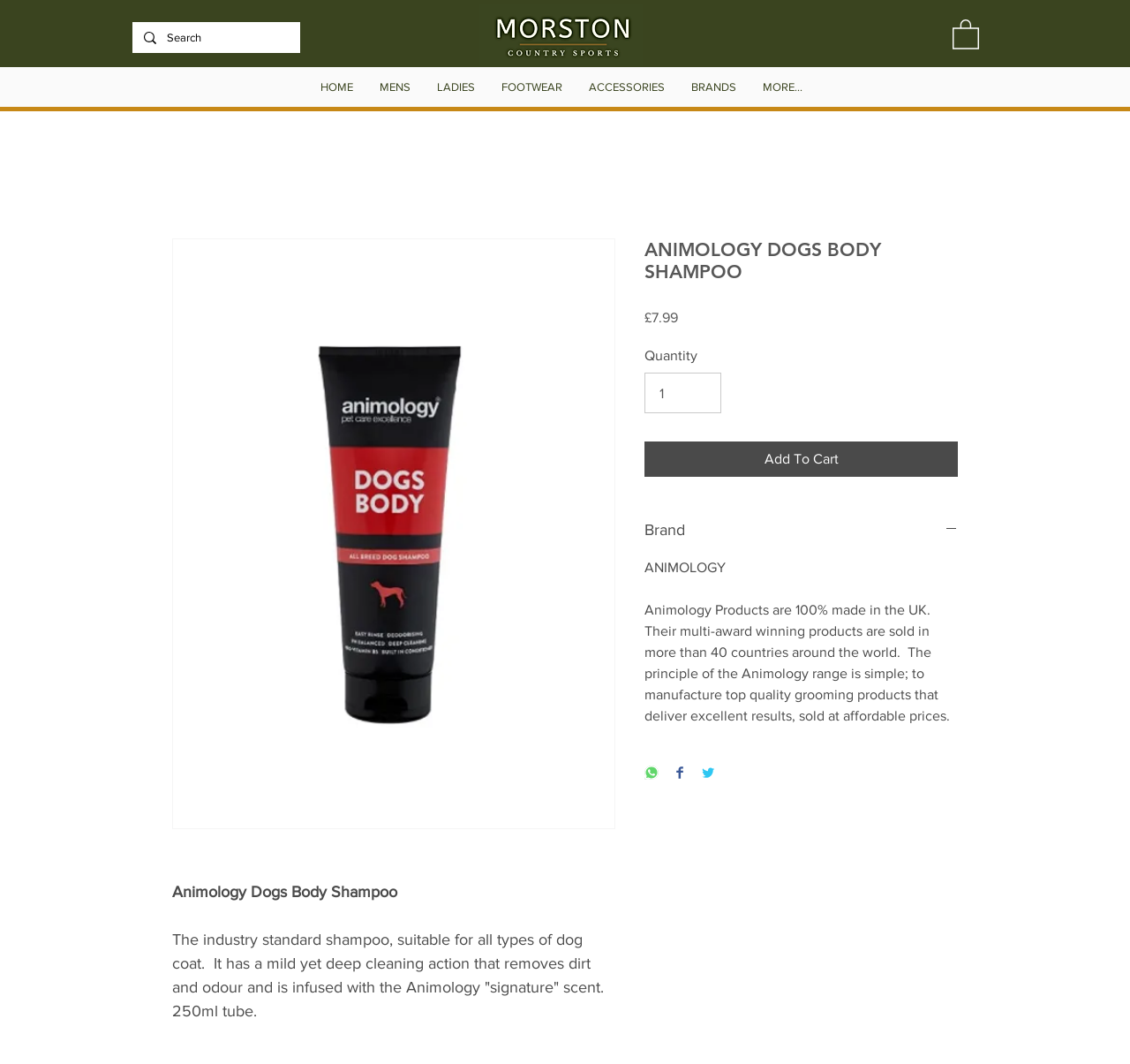Could you highlight the region that needs to be clicked to execute the instruction: "Change quantity"?

[0.57, 0.35, 0.638, 0.389]